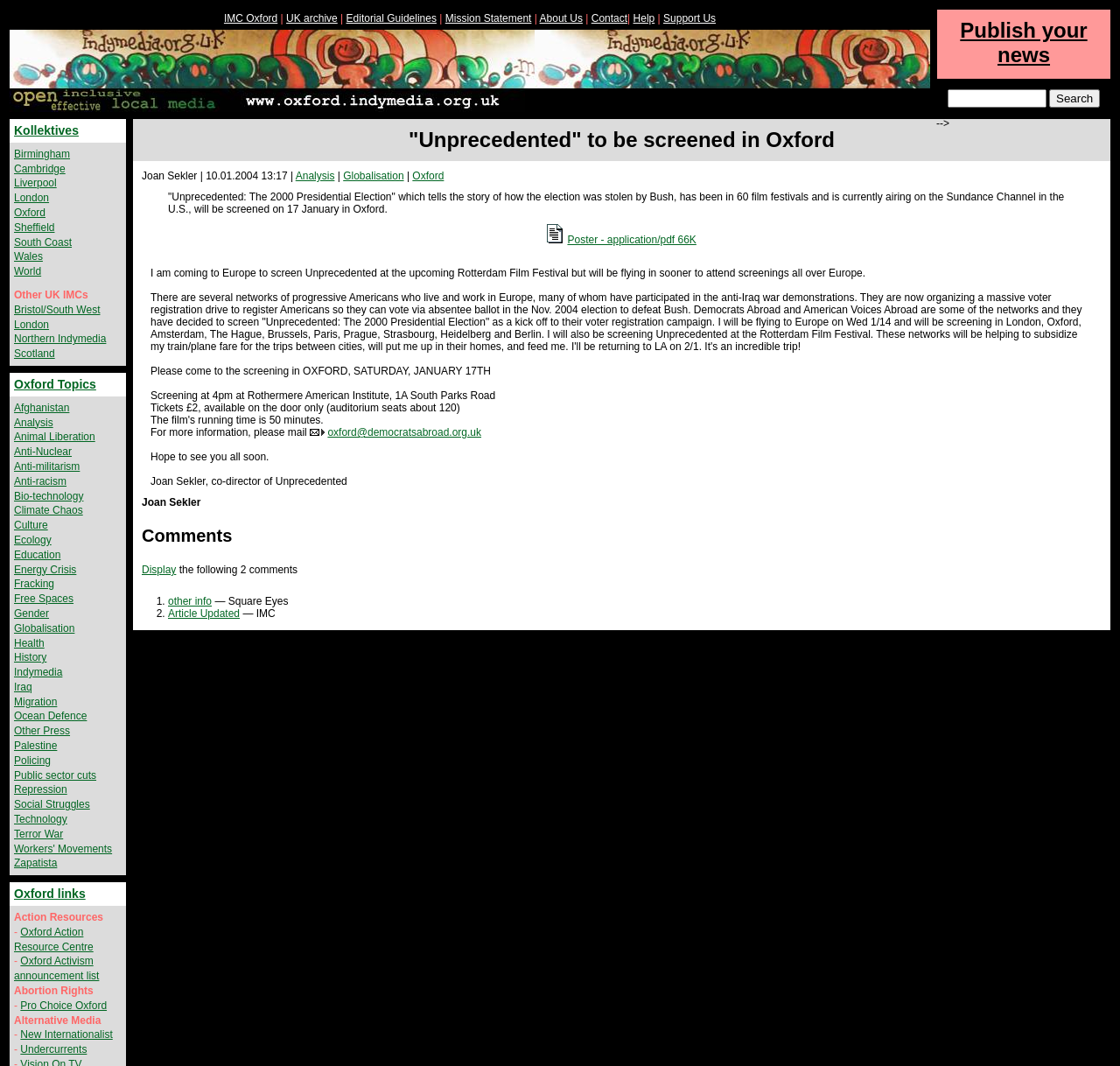Based on the element description: "Animal Liberation", identify the UI element and provide its bounding box coordinates. Use four float numbers between 0 and 1, [left, top, right, bottom].

[0.012, 0.404, 0.085, 0.416]